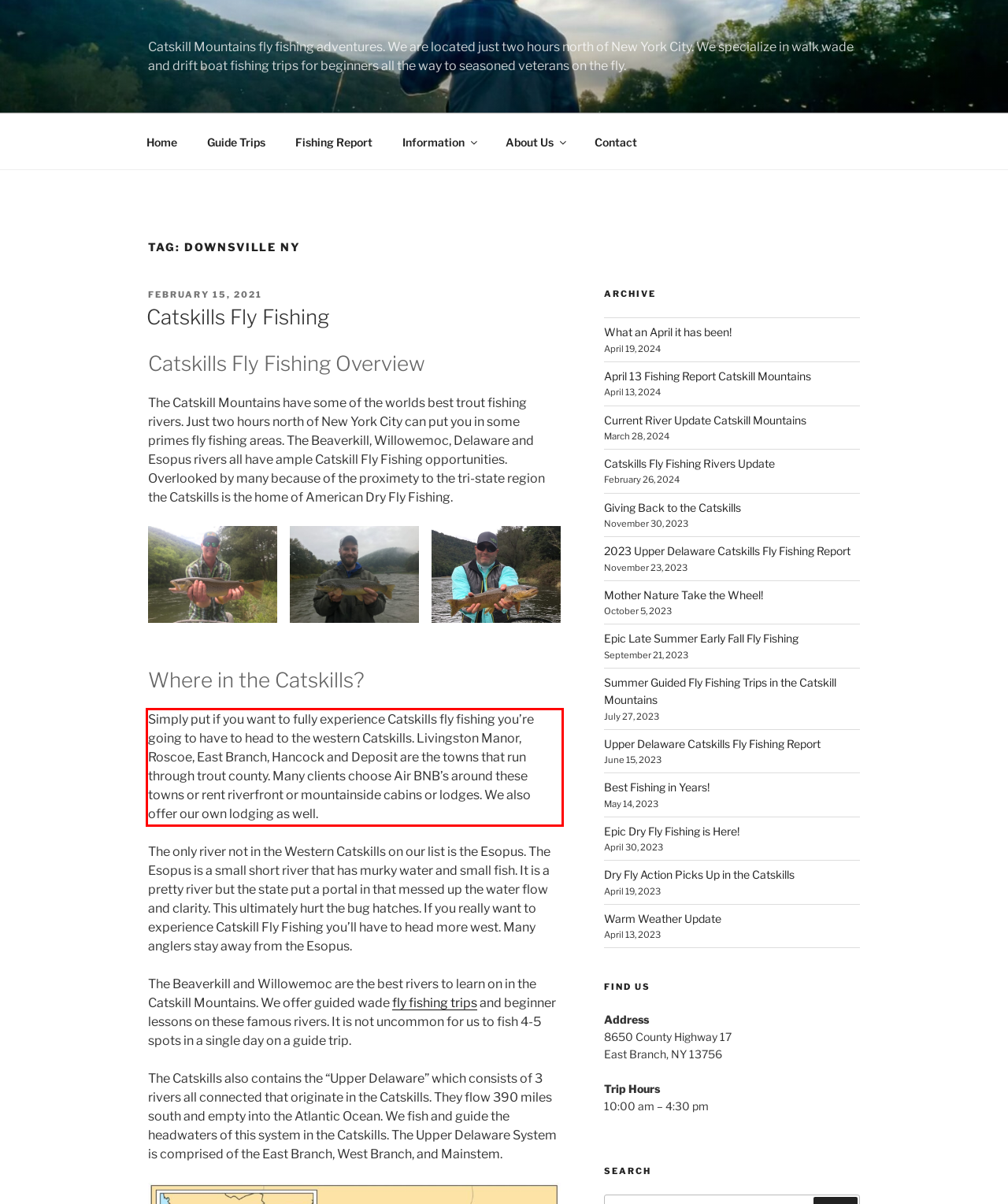With the given screenshot of a webpage, locate the red rectangle bounding box and extract the text content using OCR.

Simply put if you want to fully experience Catskills fly fishing you’re going to have to head to the western Catskills. Livingston Manor, Roscoe, East Branch, Hancock and Deposit are the towns that run through trout county. Many clients choose Air BNB’s around these towns or rent riverfront or mountainside cabins or lodges. We also offer our own lodging as well.